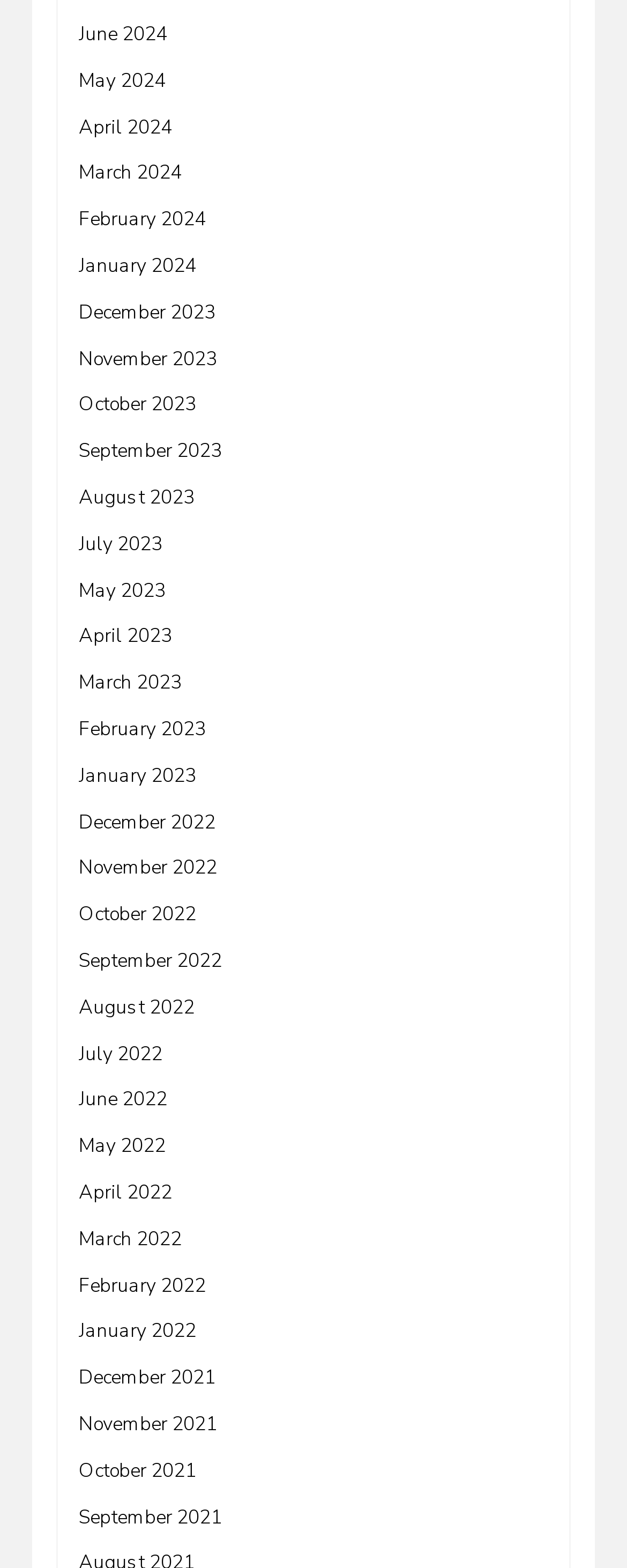Please identify the bounding box coordinates of the clickable element to fulfill the following instruction: "Check December 2021". The coordinates should be four float numbers between 0 and 1, i.e., [left, top, right, bottom].

[0.126, 0.87, 0.344, 0.887]